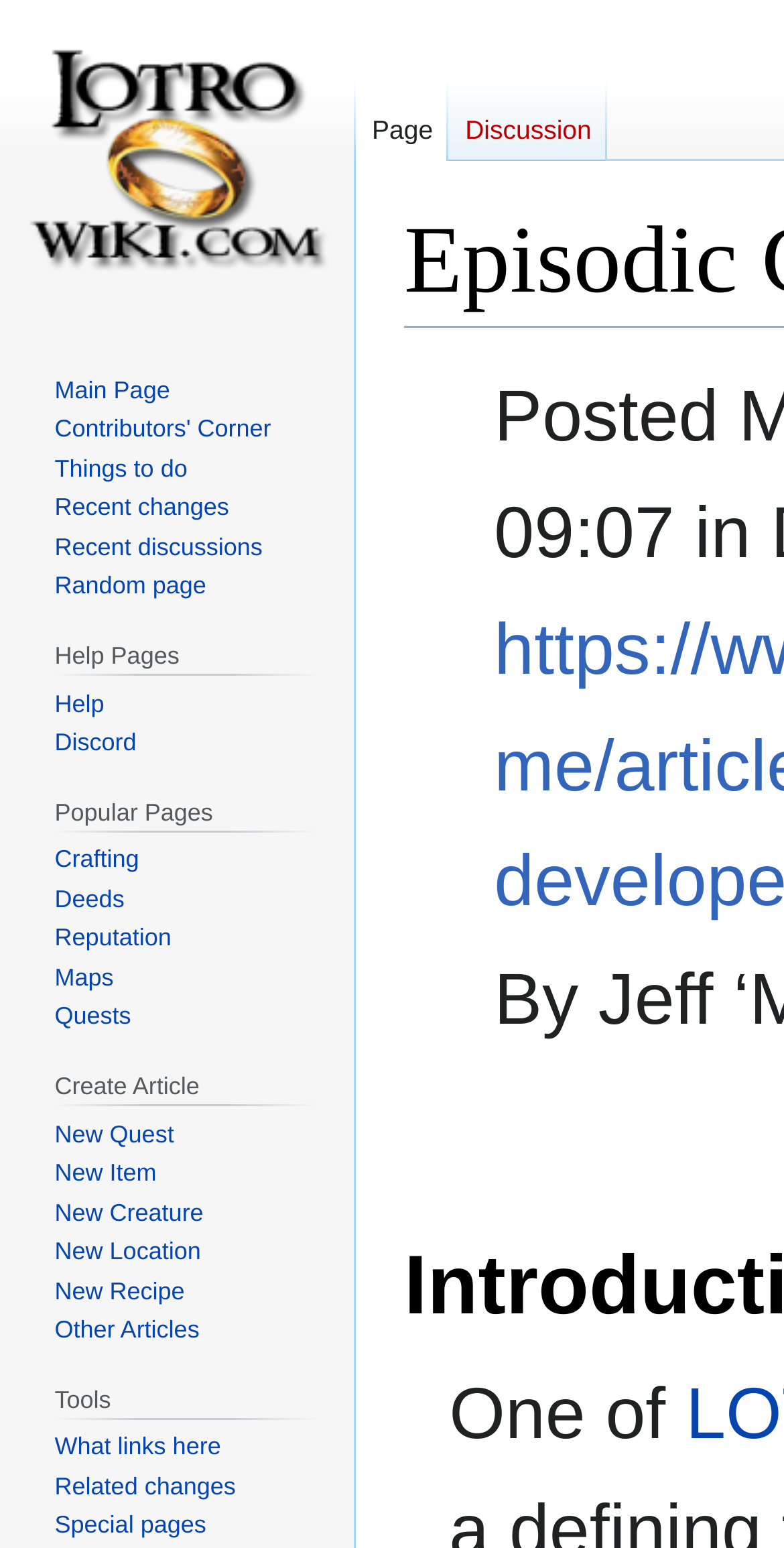Use a single word or phrase to answer the question: How many links have shortcut keys?

7